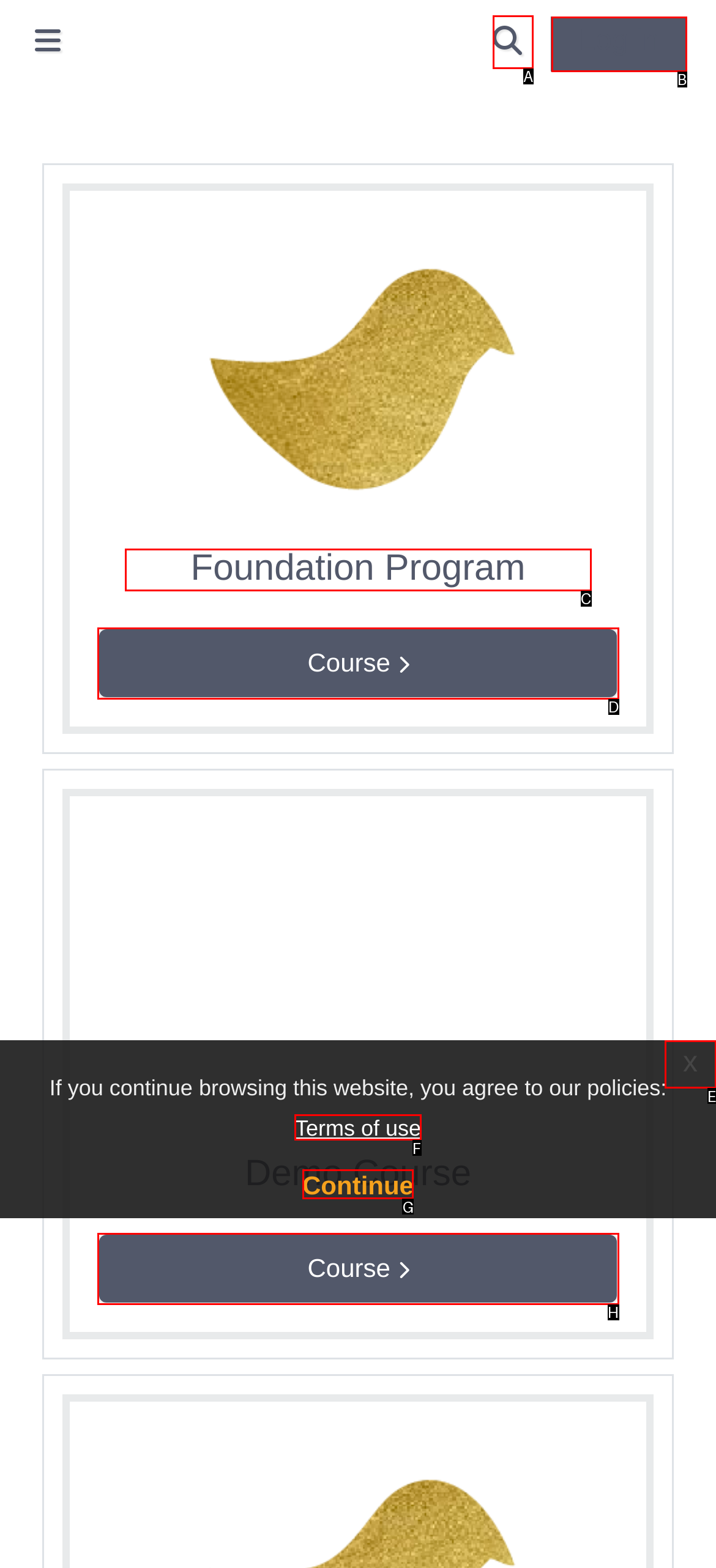Determine the HTML element that best matches this description: Course from the given choices. Respond with the corresponding letter.

D